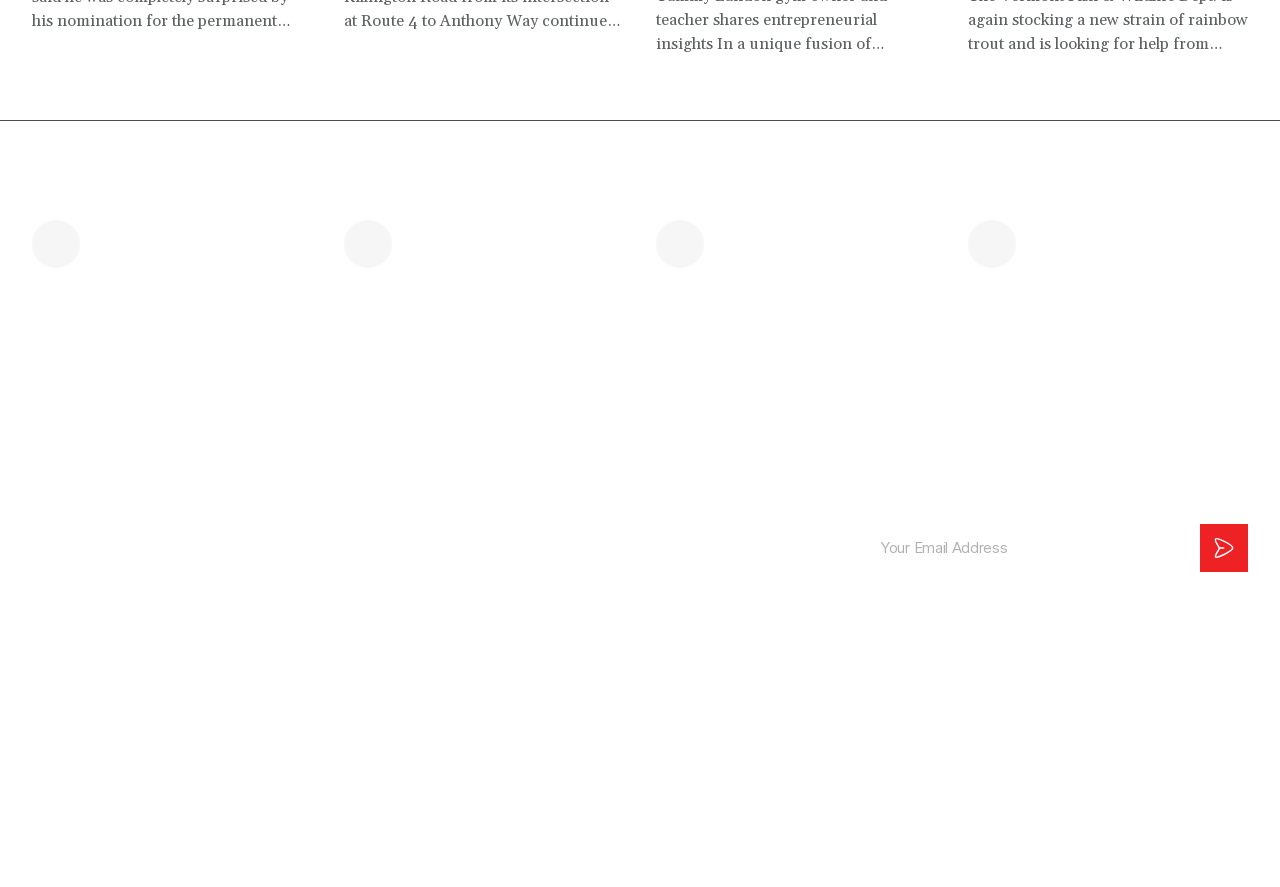Identify the bounding box coordinates of the element to click to follow this instruction: 'Subscribe to the newsletter'. Ensure the coordinates are four float values between 0 and 1, provided as [left, top, right, bottom].

[0.938, 0.59, 0.975, 0.644]